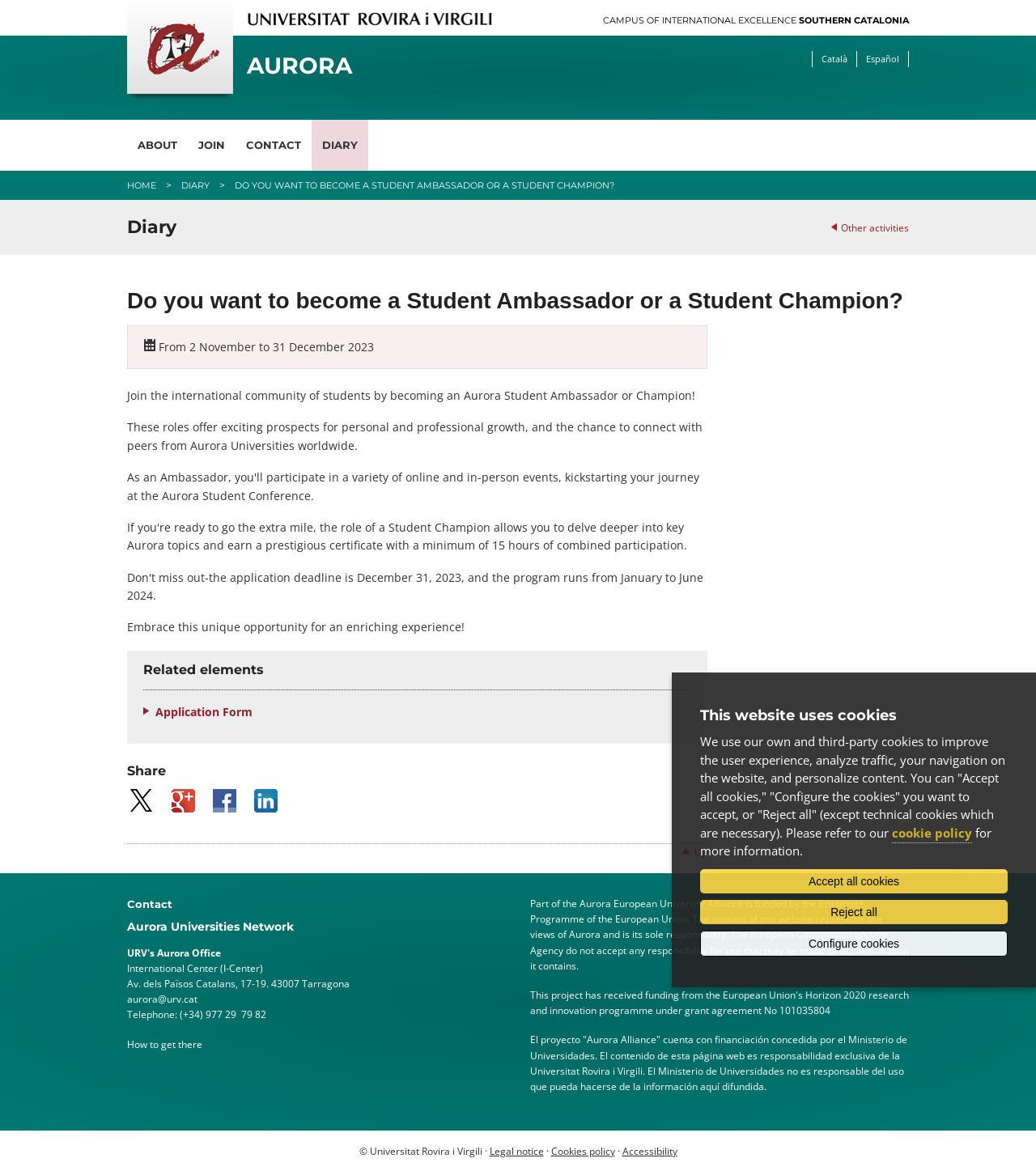What is the purpose of becoming an Aurora Student Ambassador or Champion?
Answer the question with detailed information derived from the image.

I found the answer by looking at the static text element with the description of the roles, which mentions that they offer exciting prospects for personal and professional growth.